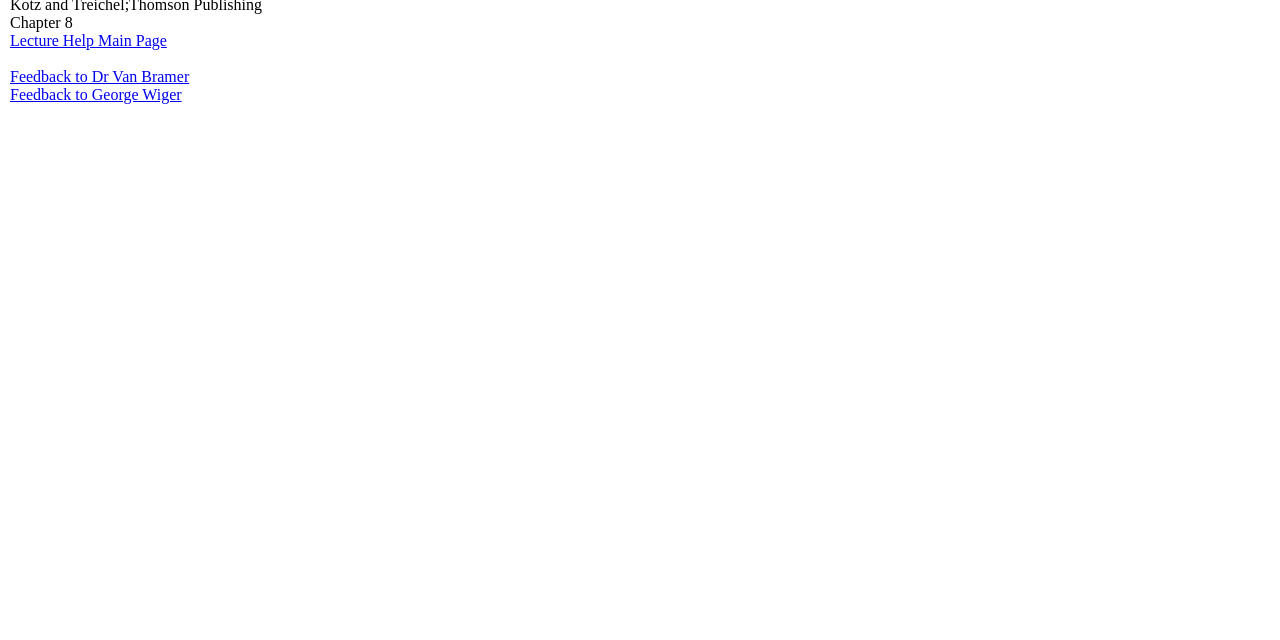Identify the bounding box coordinates for the UI element described as follows: "Feedback to Dr Van Bramer". Ensure the coordinates are four float numbers between 0 and 1, formatted as [left, top, right, bottom].

[0.008, 0.106, 0.148, 0.133]